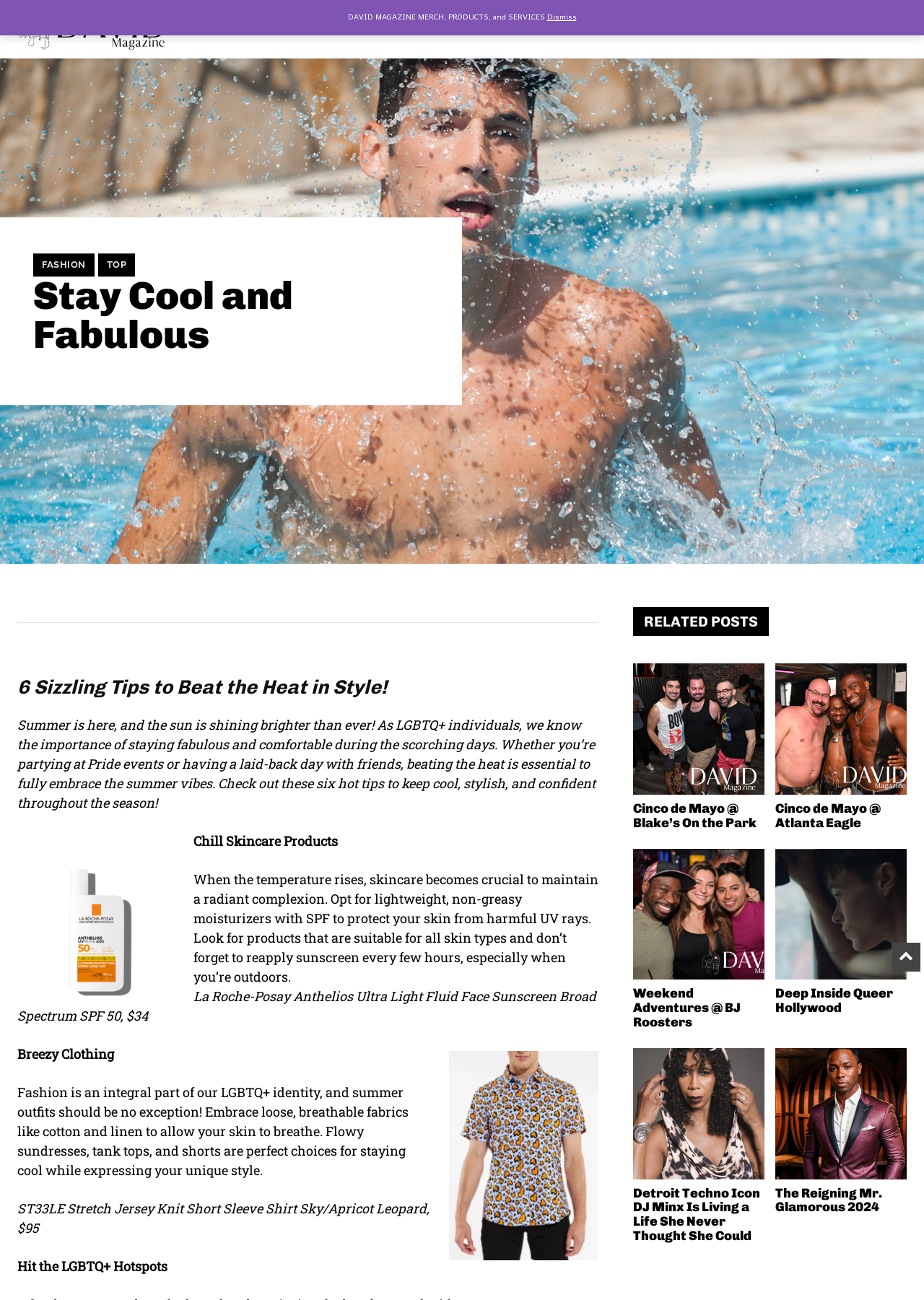What is the theme of the article?
Please give a detailed and elaborate answer to the question based on the image.

I read the article and found that it provides tips and advice on how to stay cool and fashionable during the summer season, which suggests that the theme of the article is summer fashion.